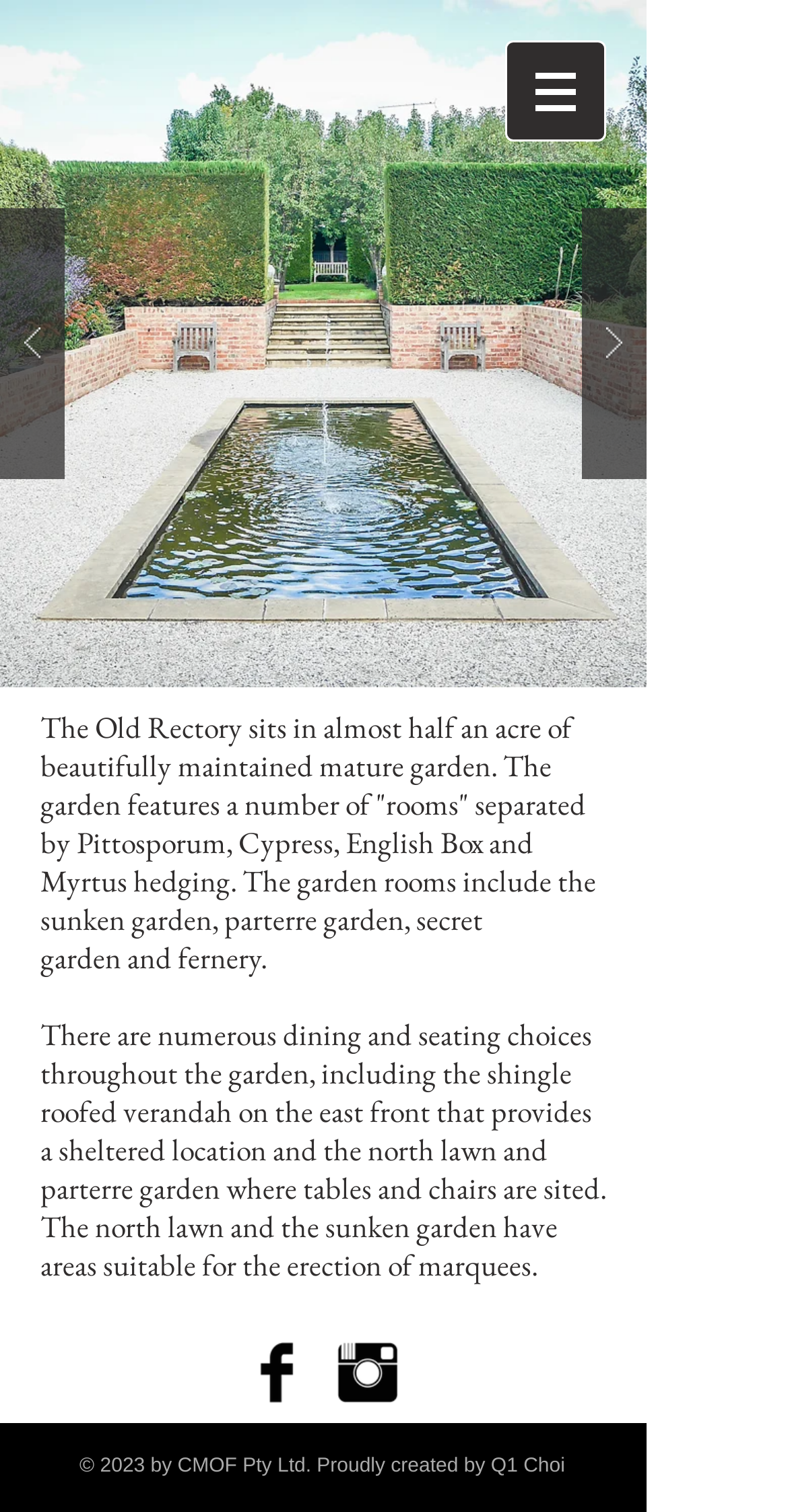How many images are in the slide show gallery?
Please provide a single word or phrase in response based on the screenshot.

1